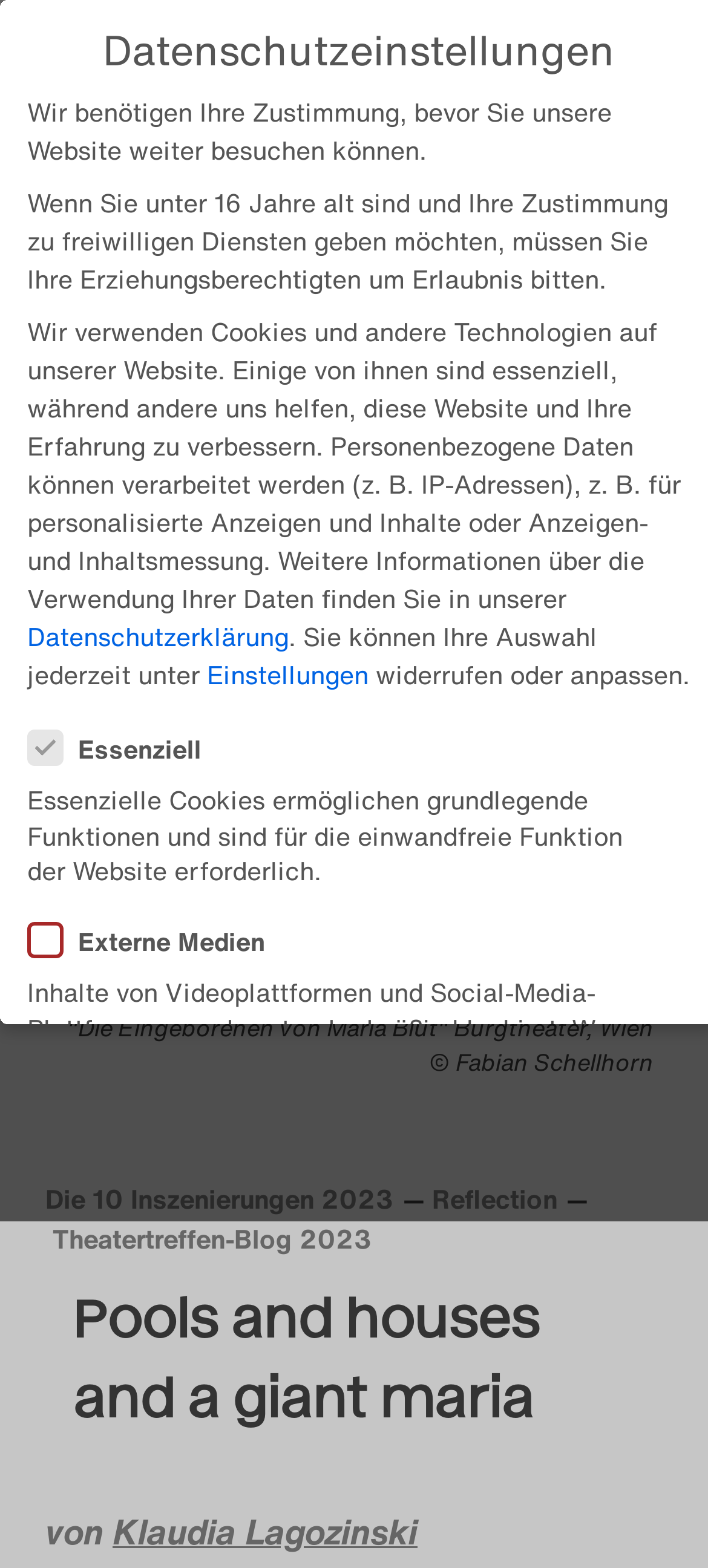Given the description: "Privacy Policy", determine the bounding box coordinates of the UI element. The coordinates should be formatted as four float numbers between 0 and 1, [left, top, right, bottom].

None